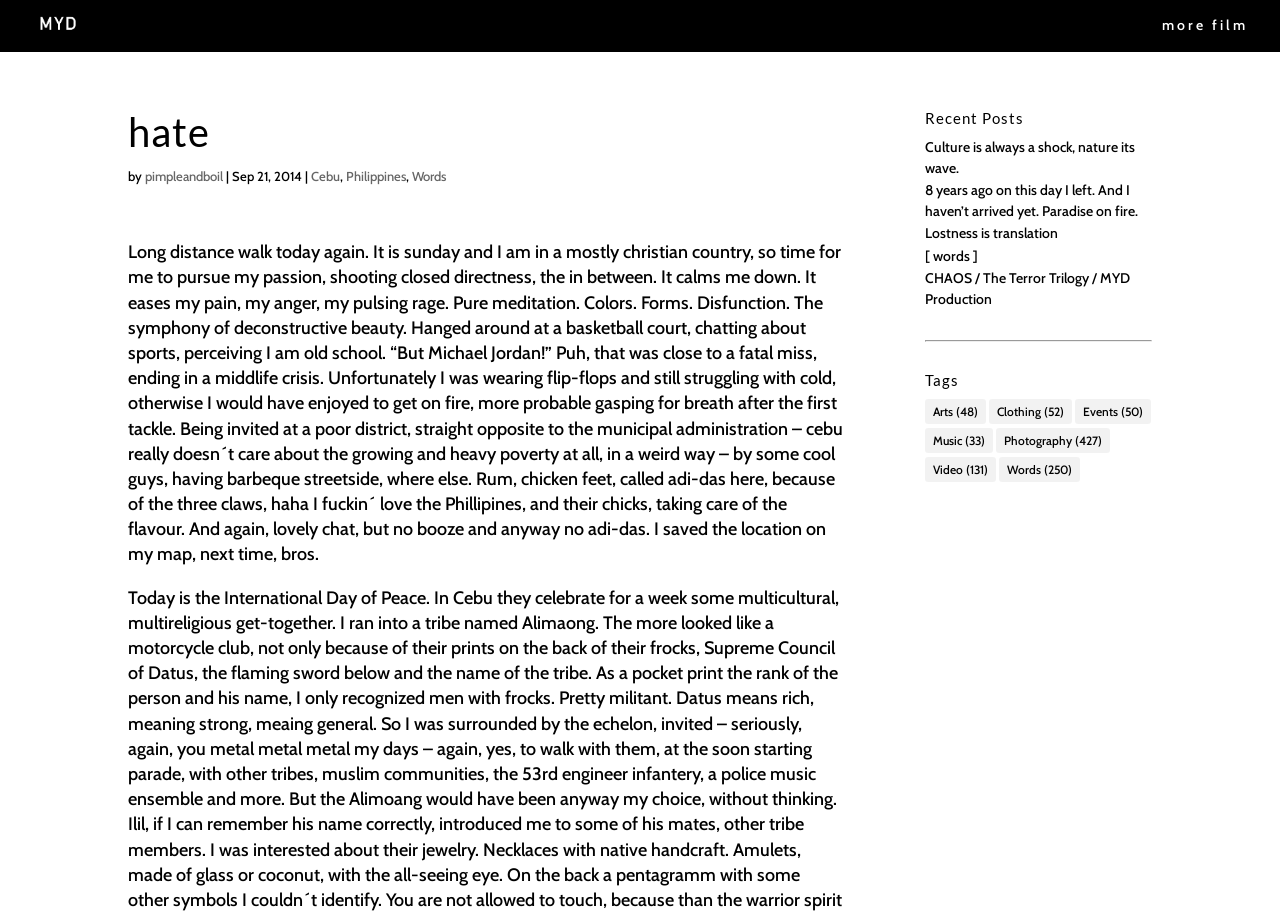Given the element description "Lostness is translation", identify the bounding box of the corresponding UI element.

[0.722, 0.245, 0.826, 0.264]